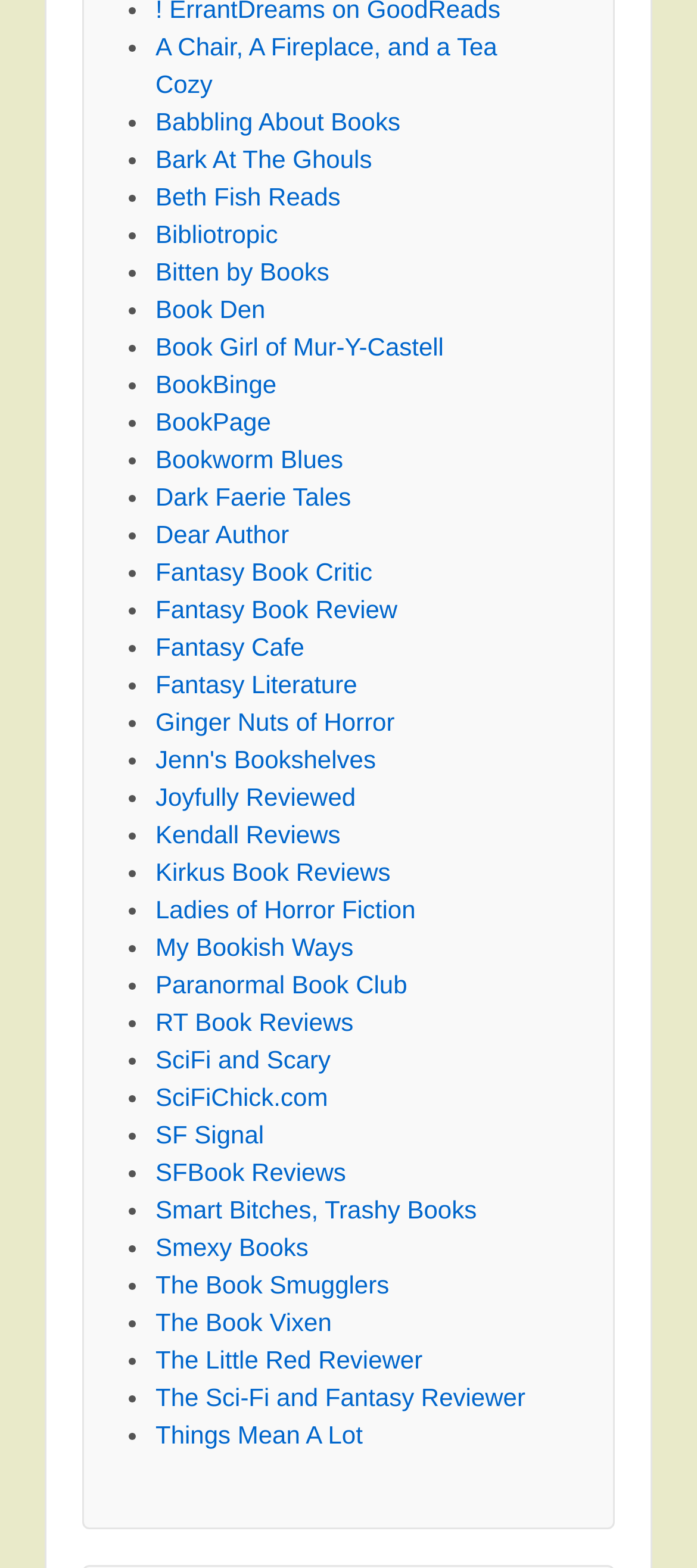Identify the bounding box coordinates of the section to be clicked to complete the task described by the following instruction: "Visit A Chair, A Fireplace, and a Tea Cozy". The coordinates should be four float numbers between 0 and 1, formatted as [left, top, right, bottom].

[0.223, 0.02, 0.713, 0.062]